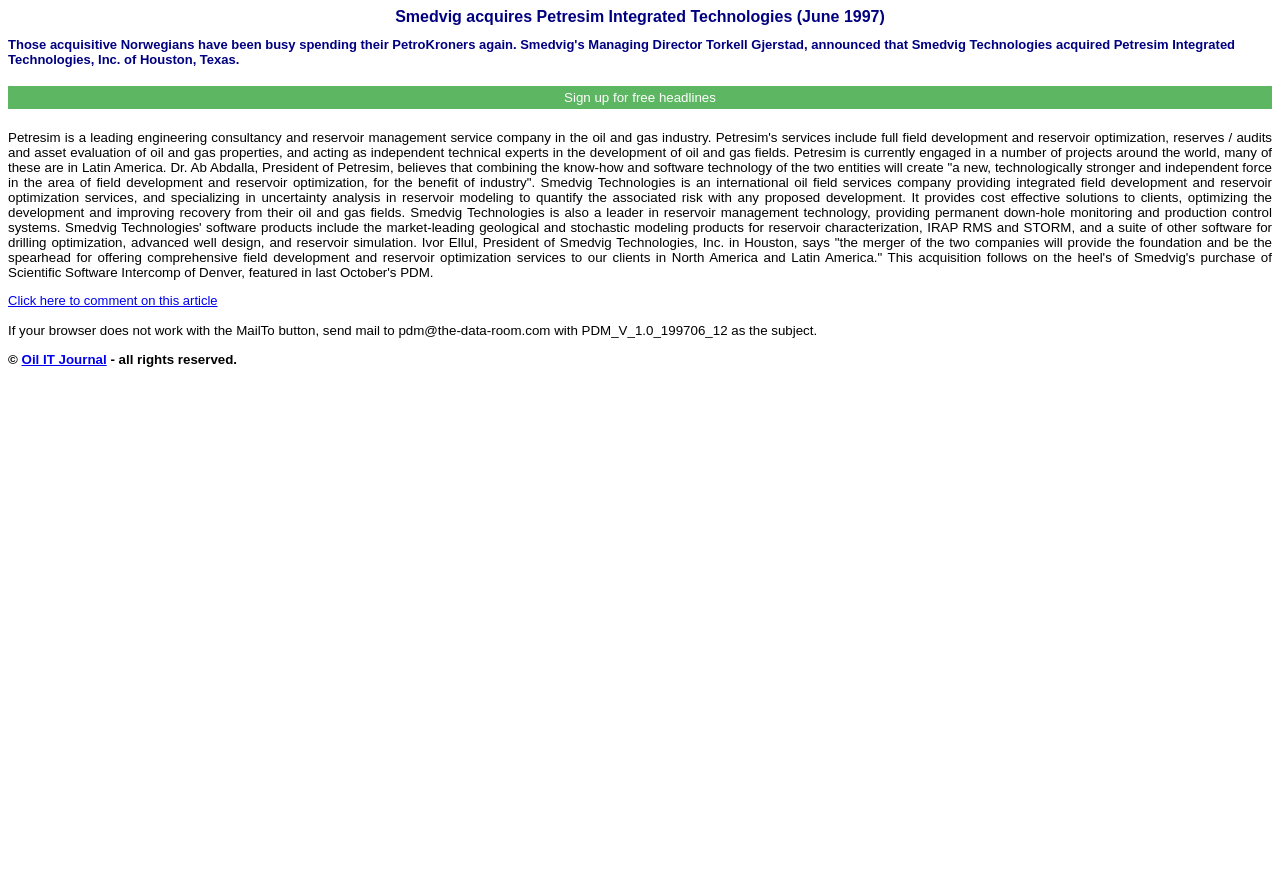Show the bounding box coordinates for the HTML element described as: "Oil IT Journal".

[0.017, 0.395, 0.083, 0.412]